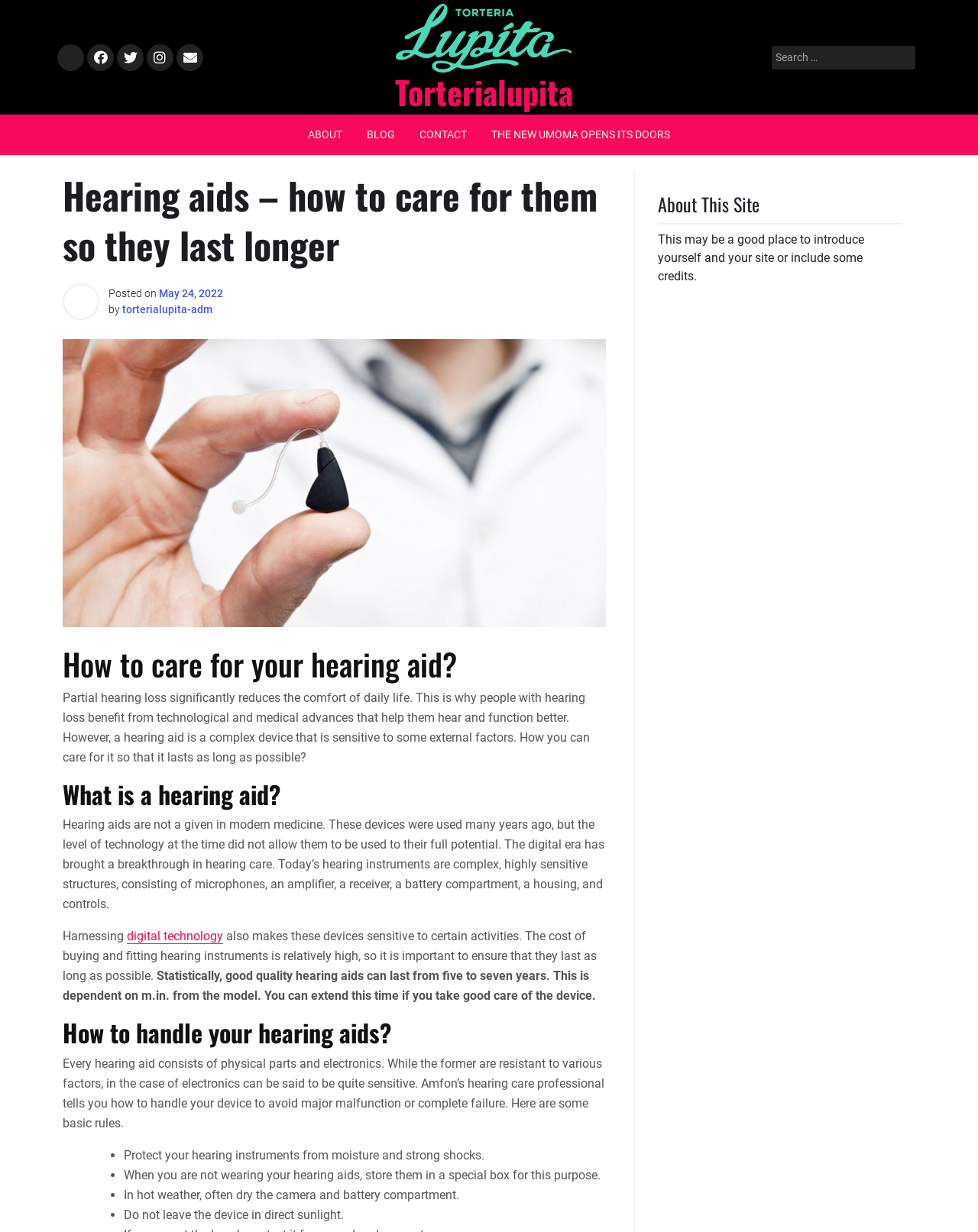What is the importance of drying the camera and battery compartment?
Based on the visual, give a brief answer using one word or a short phrase.

To prevent moisture damage